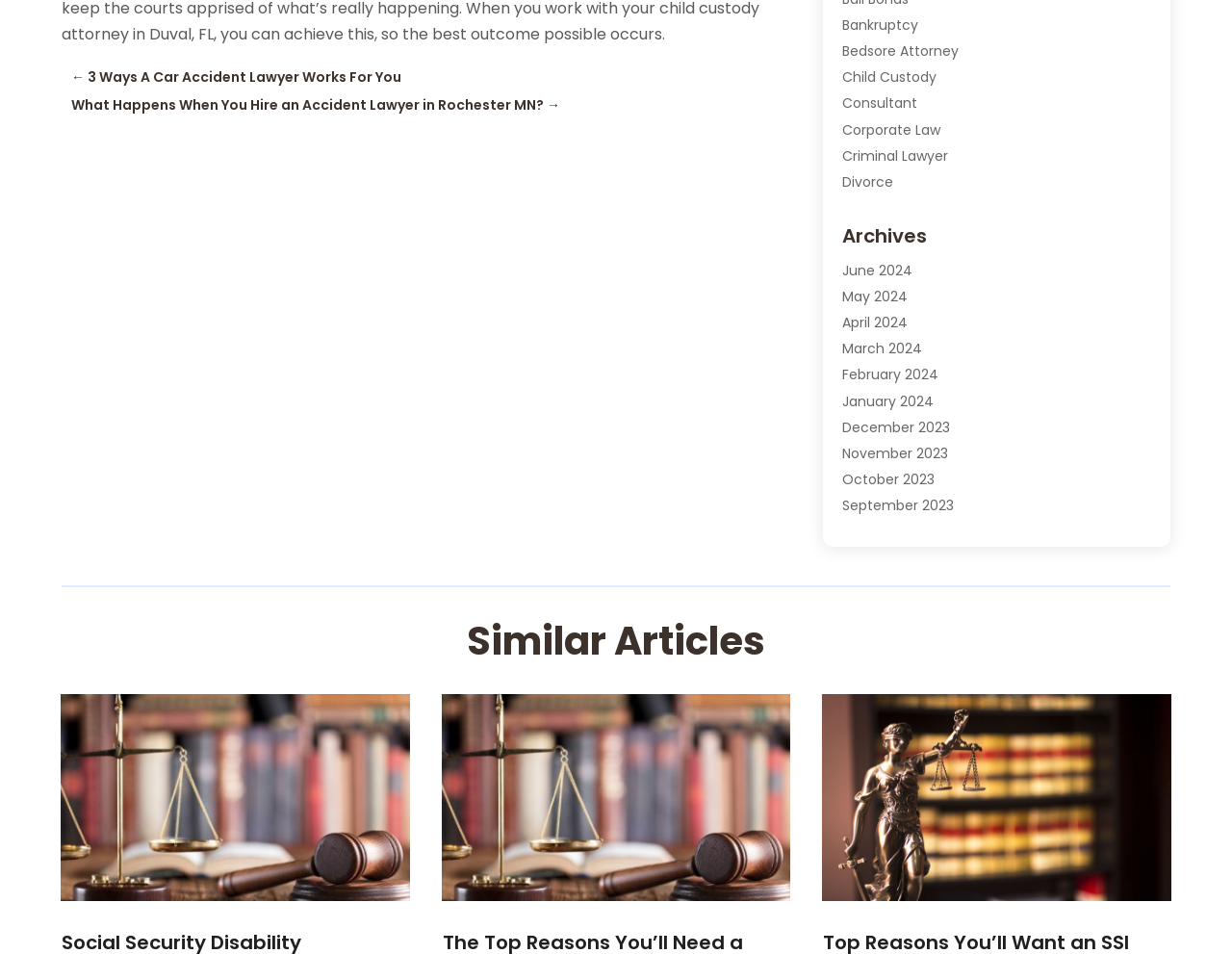Locate the bounding box coordinates of the element that needs to be clicked to carry out the instruction: "Browse the 'Law Firm' link". The coordinates should be given as four float numbers ranging from 0 to 1, i.e., [left, top, right, bottom].

[0.684, 0.373, 0.73, 0.393]